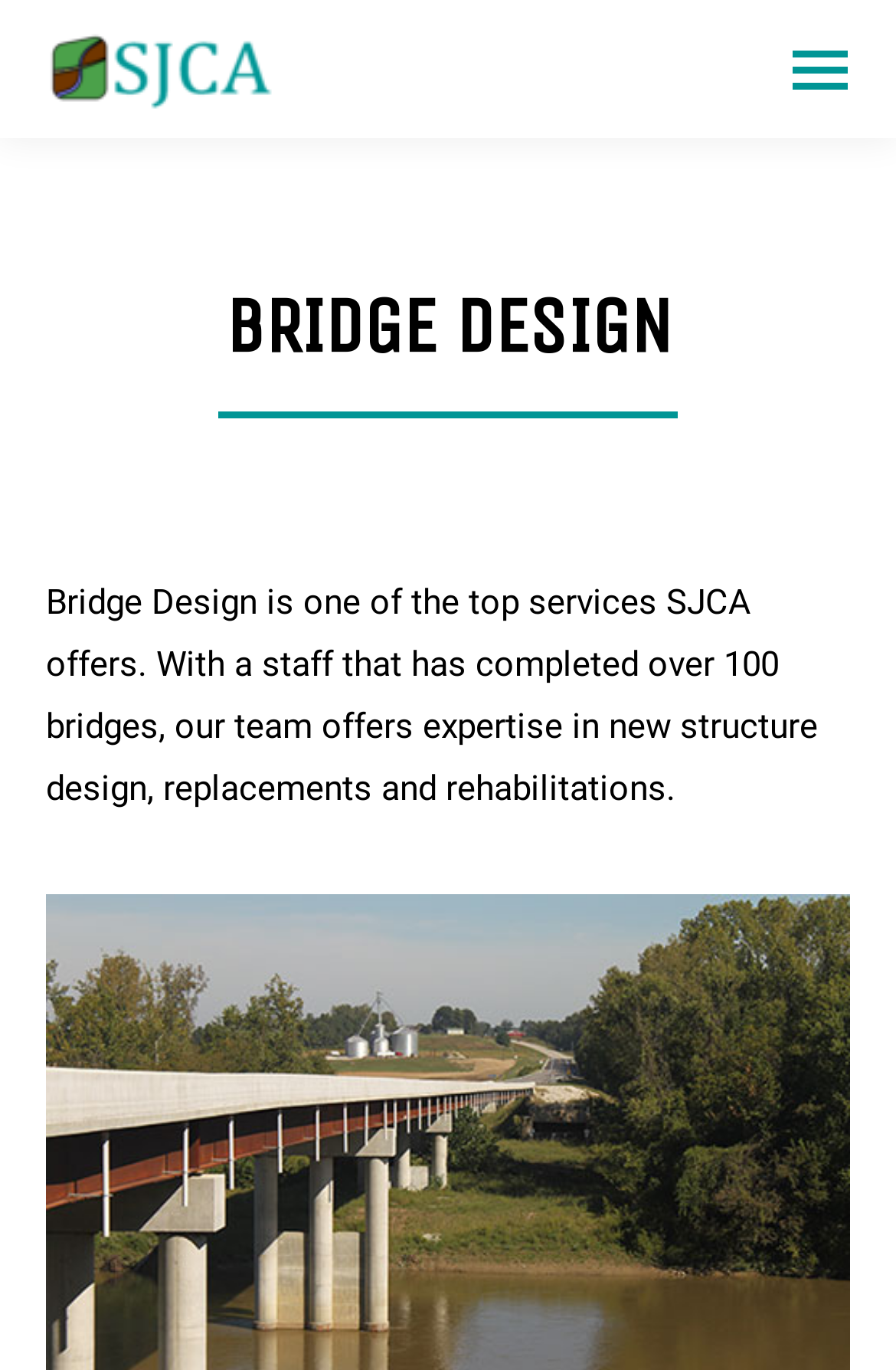Locate the UI element described as follows: "Contact Us". Return the bounding box coordinates as four float numbers between 0 and 1 in the order [left, top, right, bottom].

None